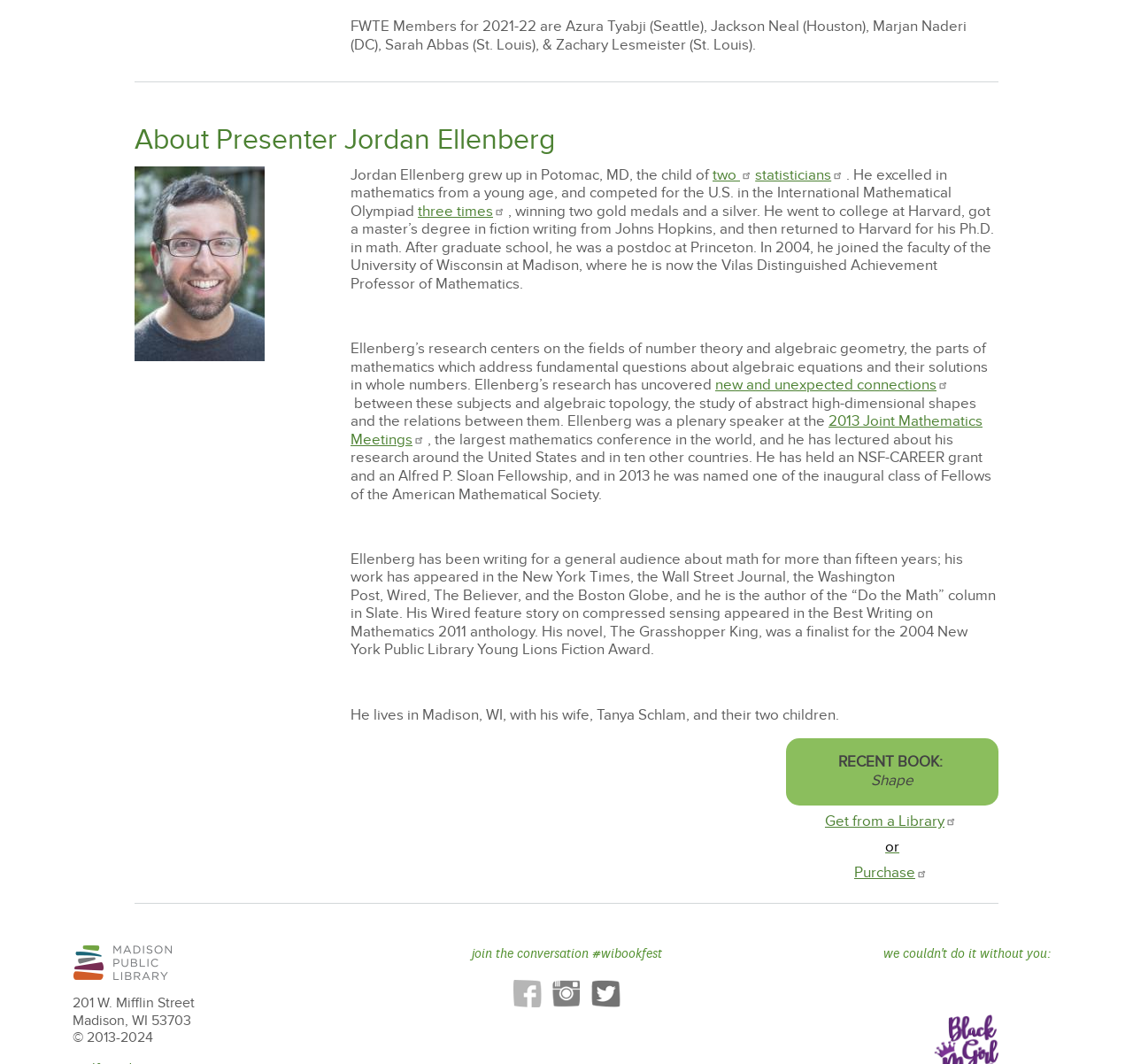Identify the bounding box for the described UI element: "Jordan Ellenberg".

[0.119, 0.116, 0.49, 0.147]